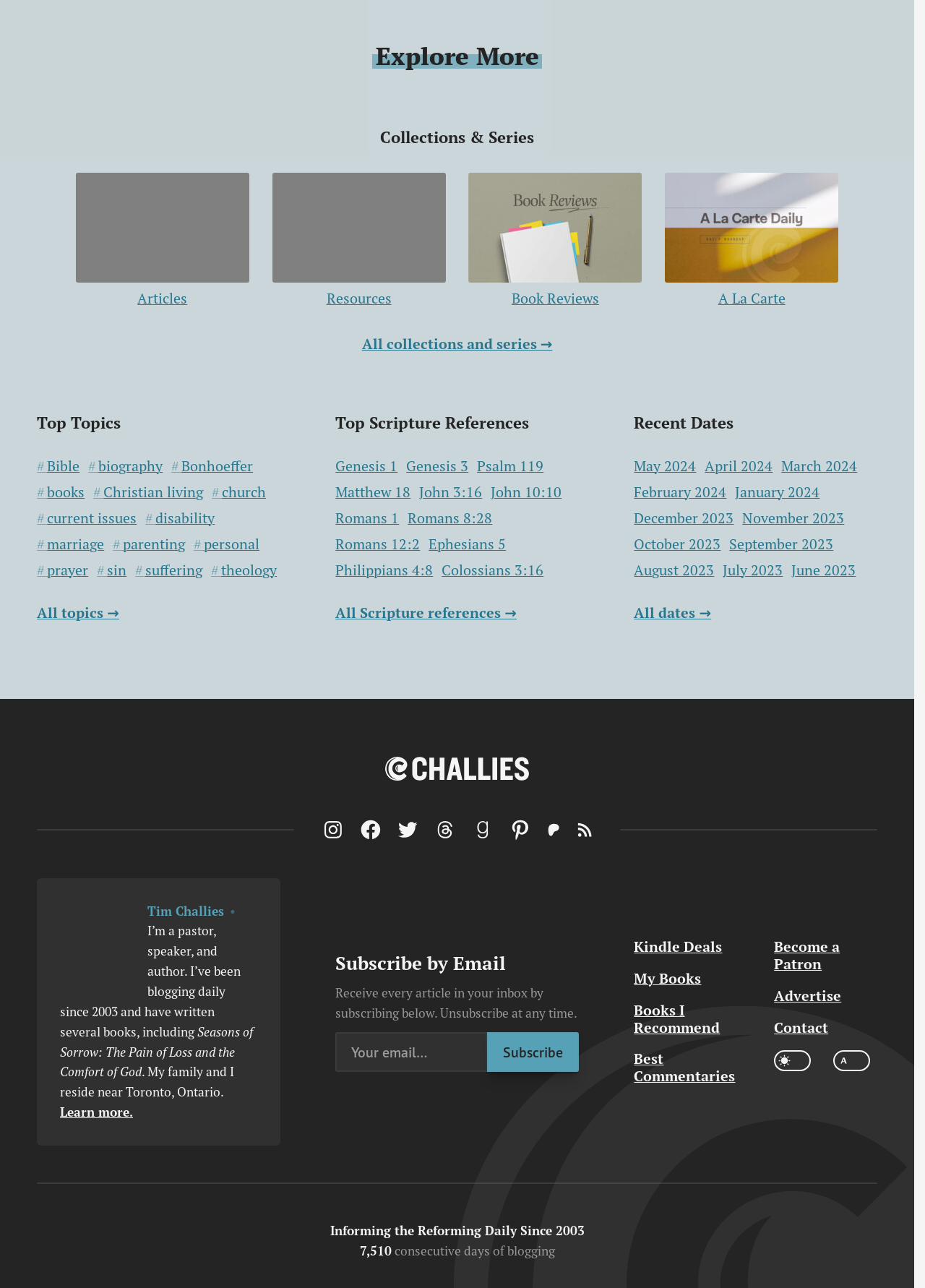Locate the bounding box of the UI element described by: "Package Management" in the given webpage screenshot.

None